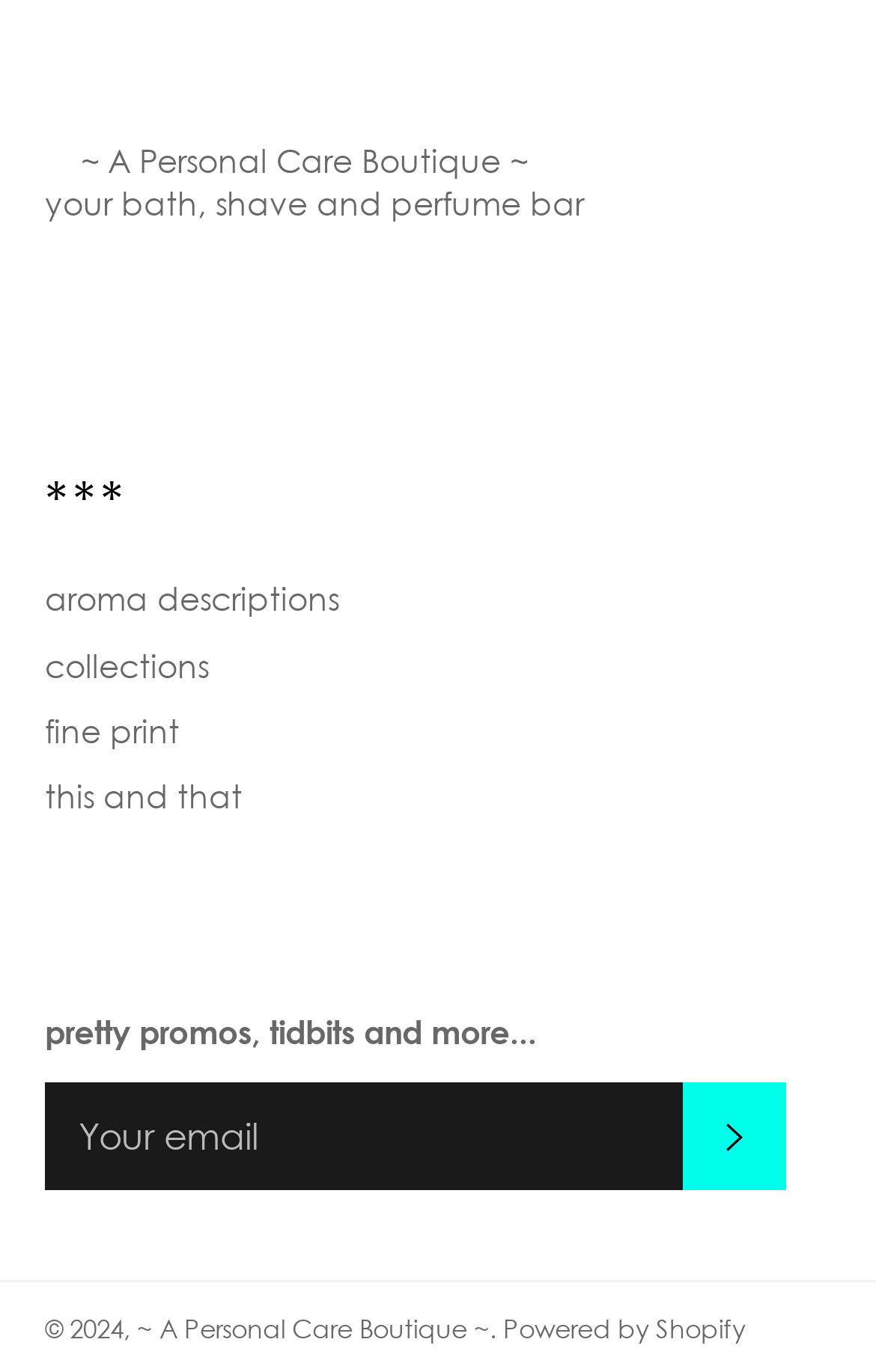What is the name of the personal care boutique?
Can you provide a detailed and comprehensive answer to the question?

The name of the personal care boutique can be found in the StaticText element with the OCR text '~ A Personal Care Boutique ~' at the top of the webpage, which serves as the title of the webpage.